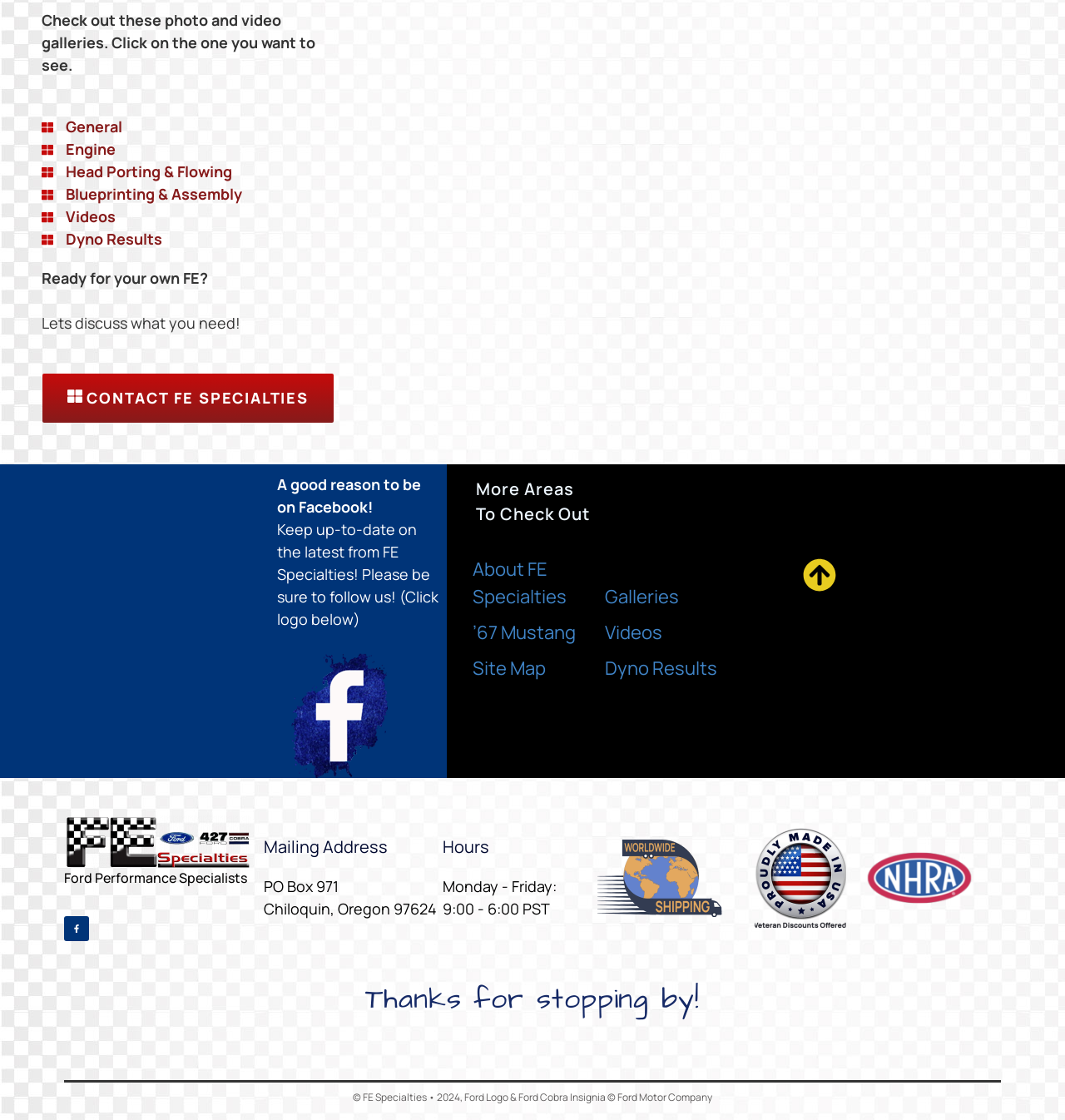Specify the bounding box coordinates of the area to click in order to execute this command: 'View the 'Dyno Results' gallery'. The coordinates should consist of four float numbers ranging from 0 to 1, and should be formatted as [left, top, right, bottom].

[0.039, 0.204, 0.314, 0.224]